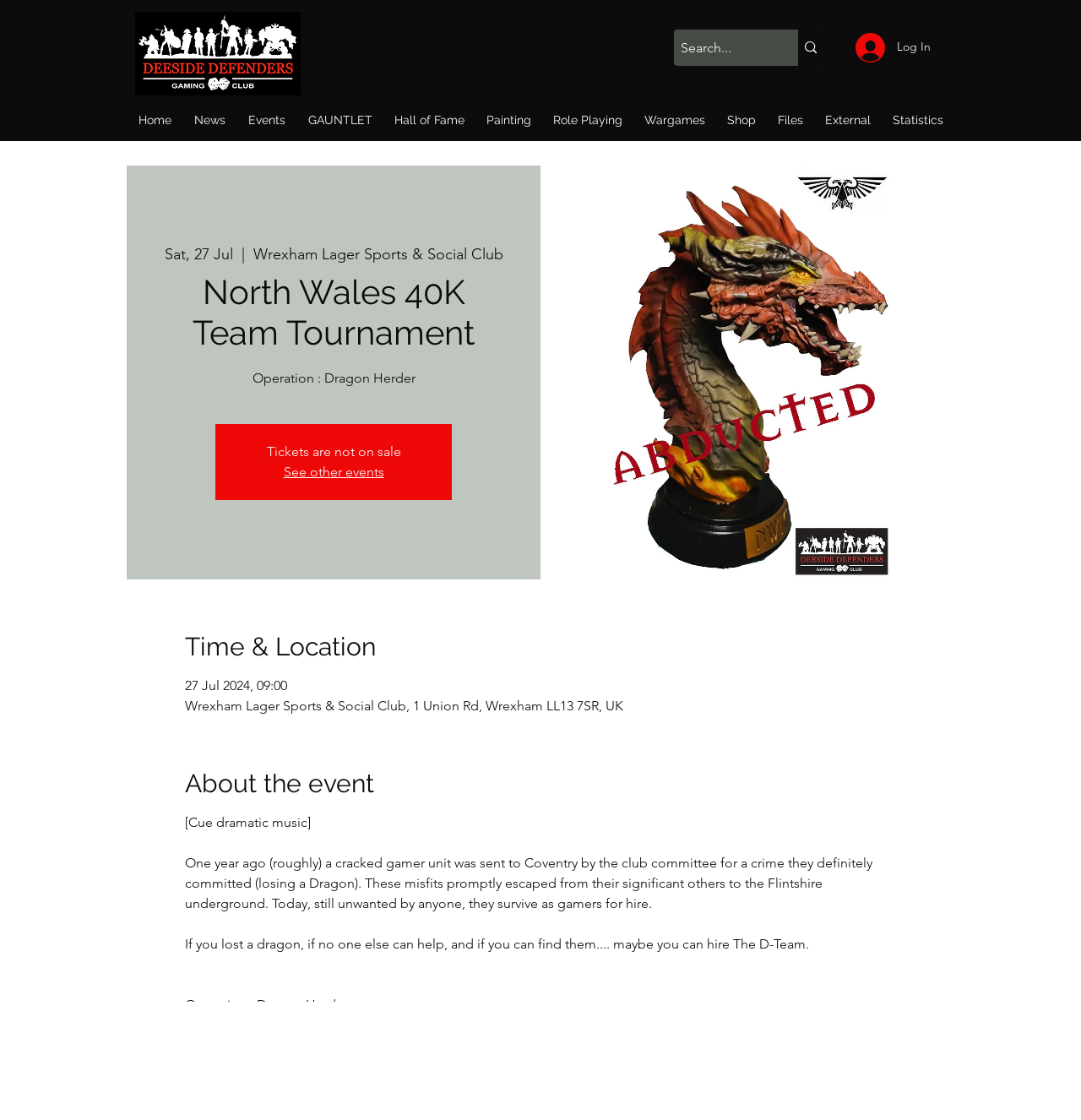Please respond to the question using a single word or phrase:
What is the theme of the event?

Warhammer 40K